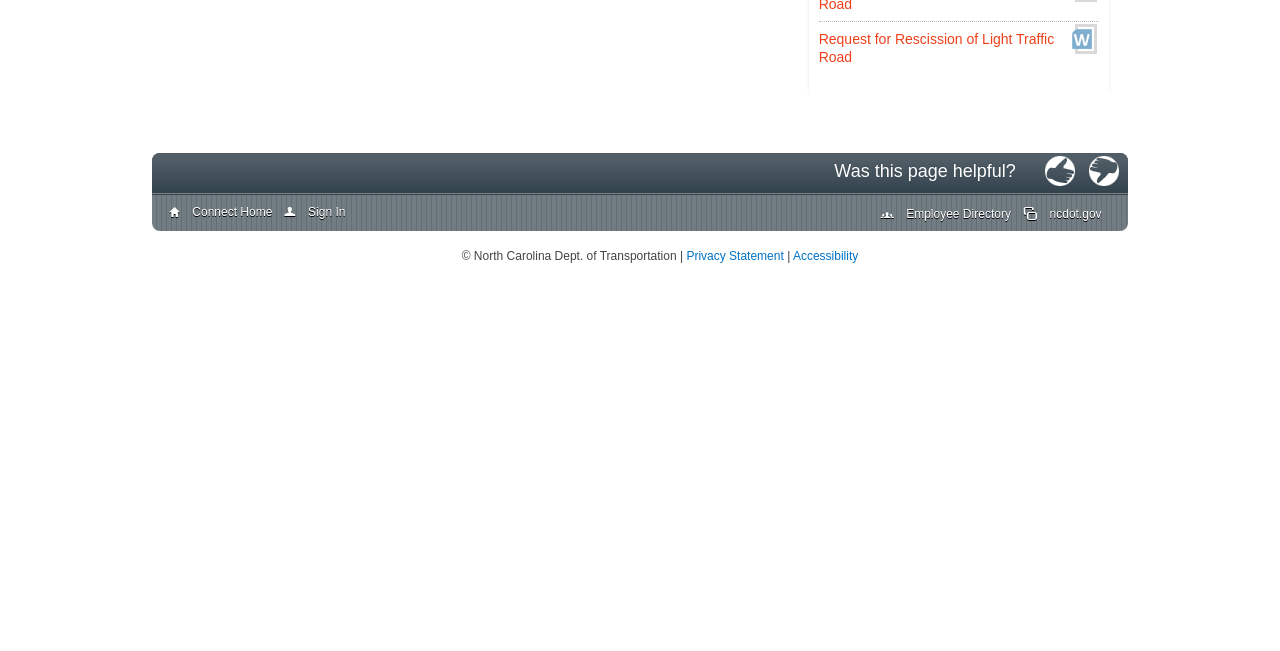Bounding box coordinates are specified in the format (top-left x, top-left y, bottom-right x, bottom-right y). All values are floating point numbers bounded between 0 and 1. Please provide the bounding box coordinate of the region this sentence describes: No

[0.85, 0.268, 0.881, 0.292]